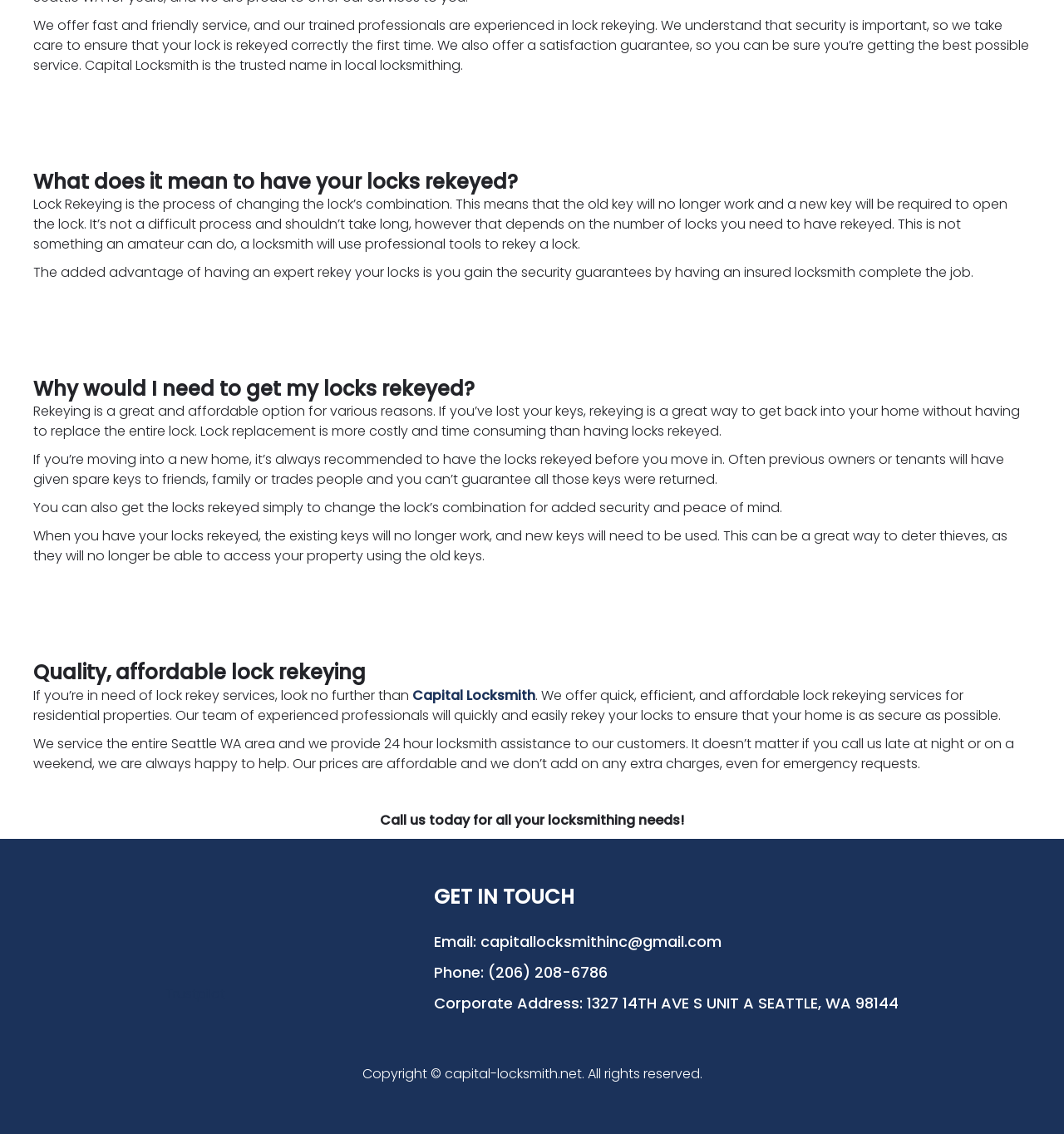Why rekey locks when moving into a new home?
Examine the image closely and answer the question with as much detail as possible.

The webpage suggests that when moving into a new home, it's recommended to have the locks rekeyed because previous owners or tenants may have given spare keys to friends, family, or tradespeople, and you can't guarantee all those keys were returned.